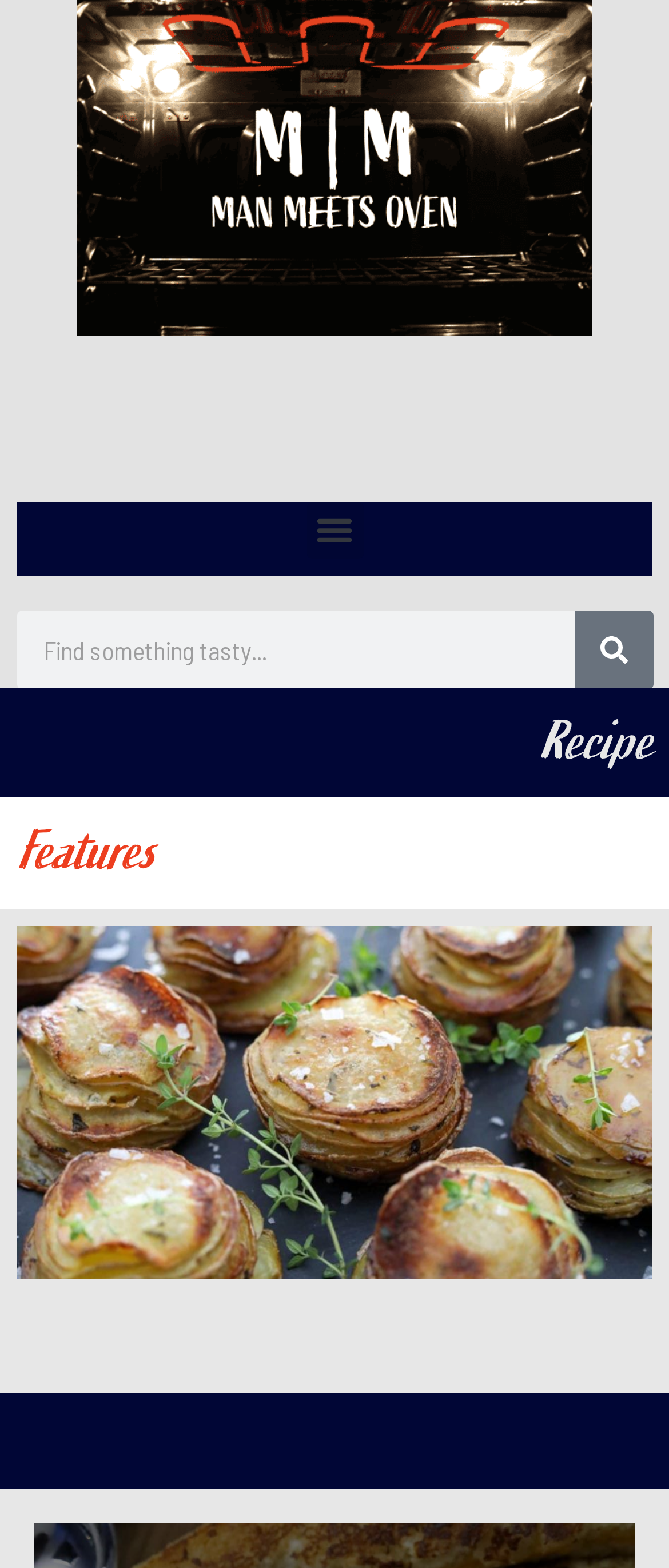Based on the element description, predict the bounding box coordinates (top-left x, top-left y, bottom-right x, bottom-right y) for the UI element in the screenshot: Search

[0.858, 0.389, 0.976, 0.439]